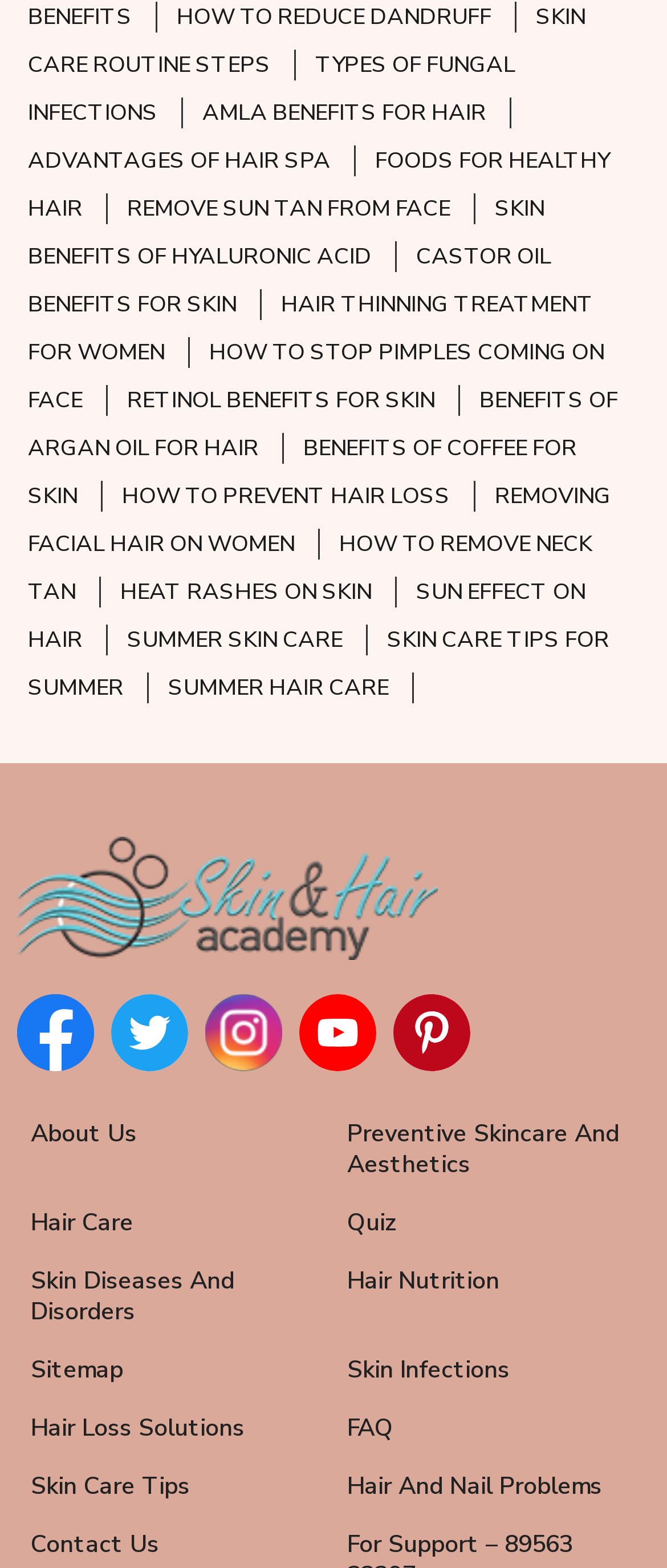What is the topic of the webpage?
Answer the question with just one word or phrase using the image.

Skin and Hair Care